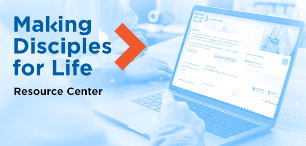Please study the image and answer the question comprehensively:
What is the device visible in the background?

The laptop is visible in the background with a blurred interface, indicating that users are engaged with the content online, possibly exploring resources or tools offered by the center.